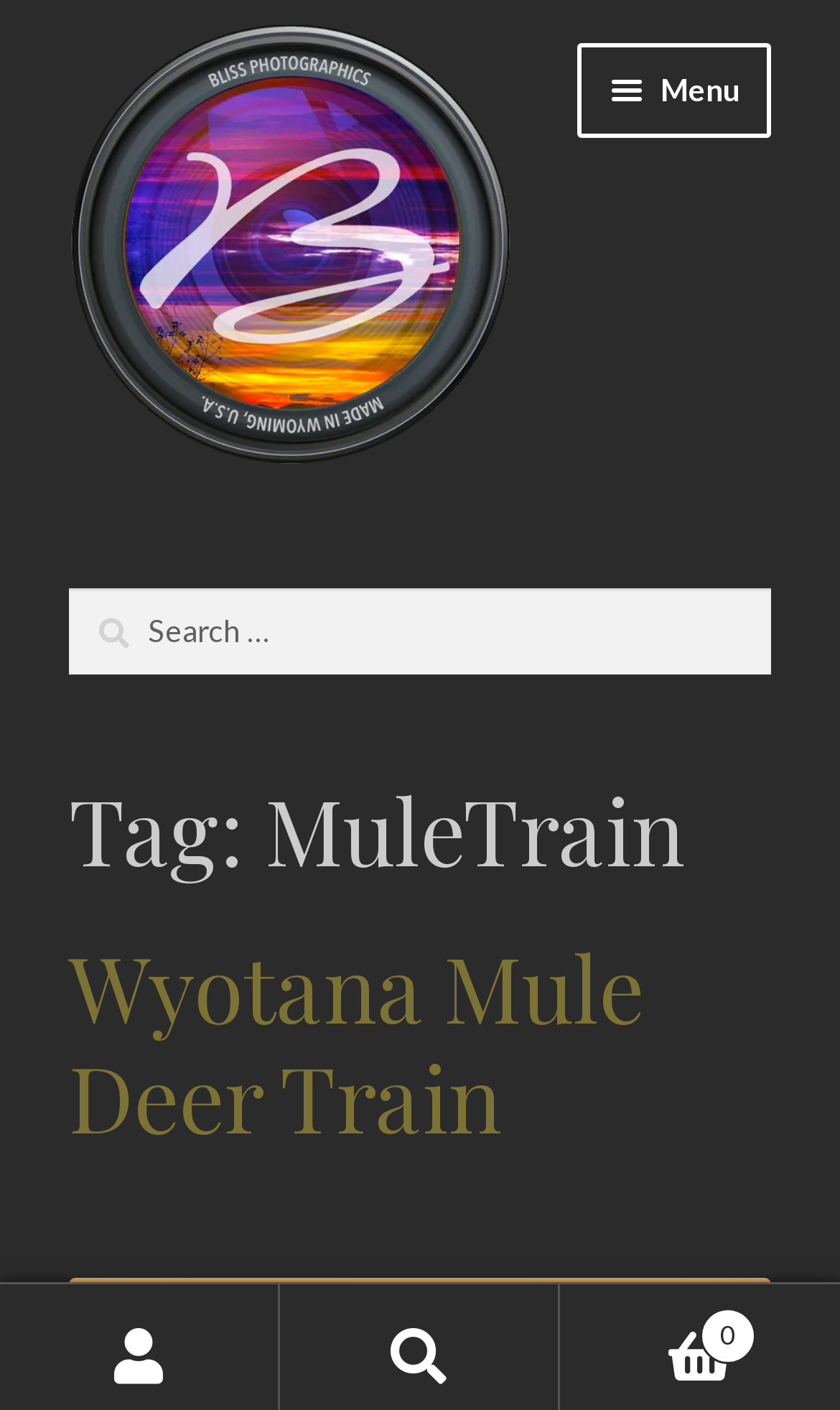Please look at the image and answer the question with a detailed explanation: What is the tag of the current page?

The tag of the current page can be found in the heading 'Tag: MuleTrain' which is located near the top of the page, indicating that the current page is related to MuleTrain.